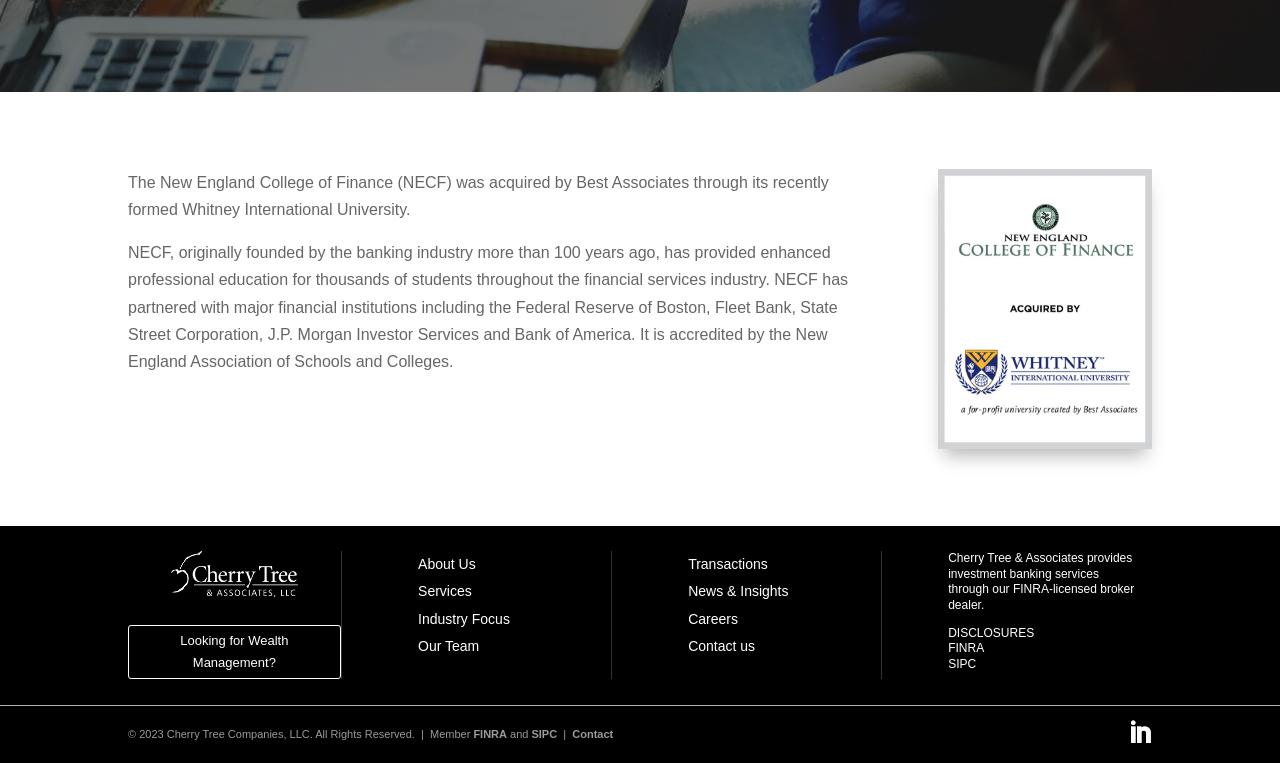Given the element description: "Contact", predict the bounding box coordinates of the UI element it refers to, using four float numbers between 0 and 1, i.e., [left, top, right, bottom].

[0.447, 0.954, 0.479, 0.97]